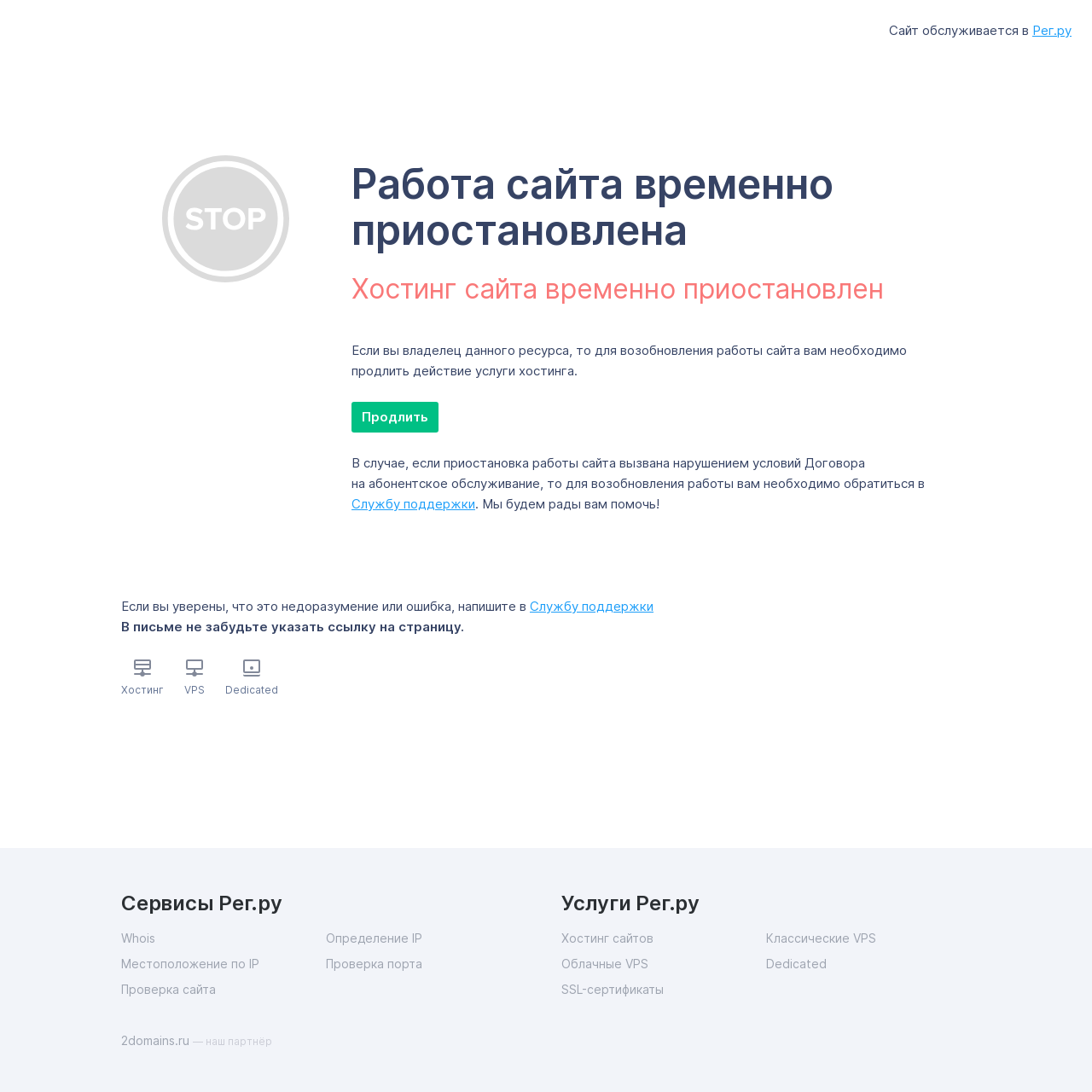Locate the bounding box of the user interface element based on this description: "parent_node: Работа сайта временно приостановлена".

[0.148, 0.123, 0.305, 0.291]